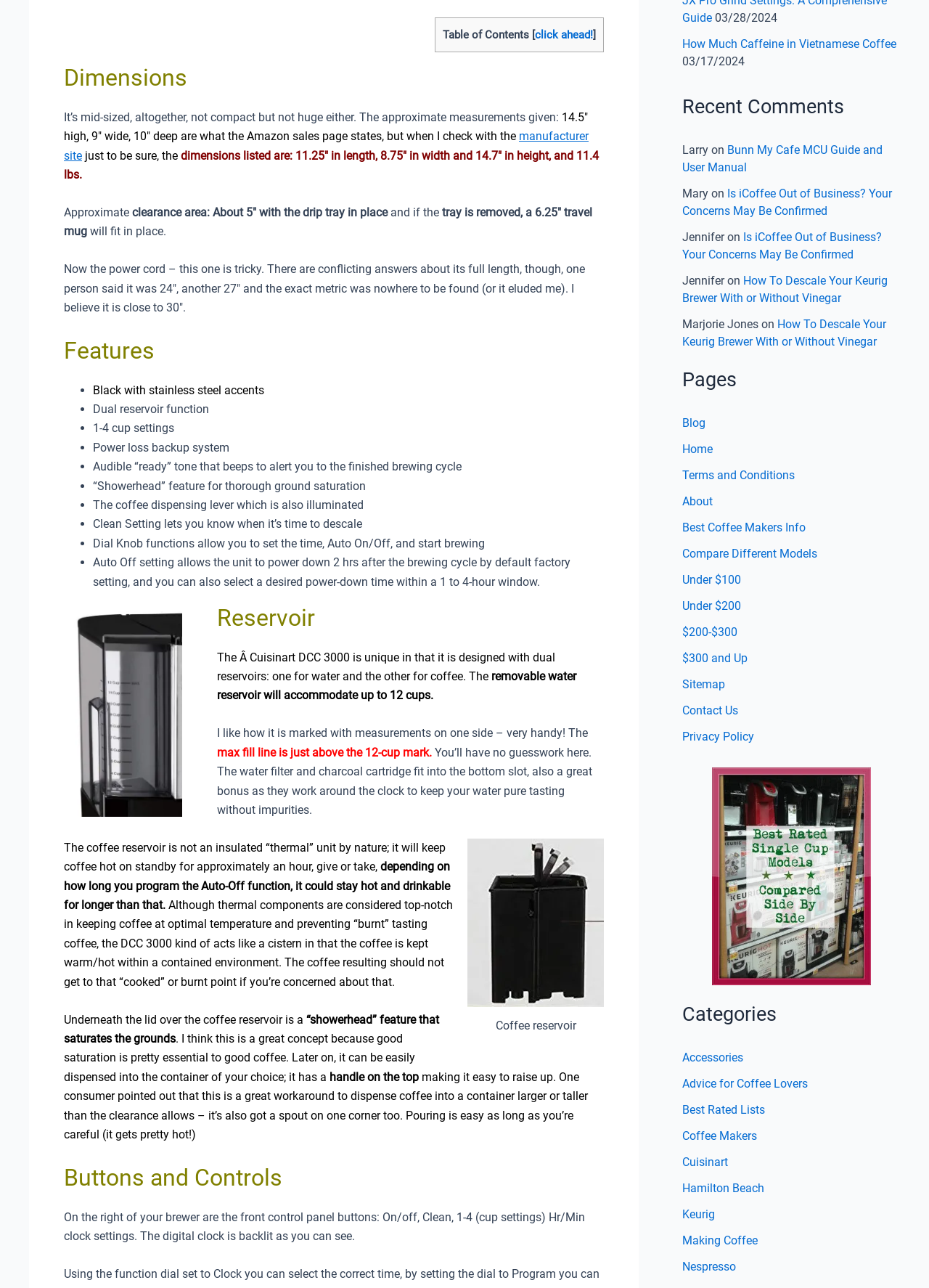Specify the bounding box coordinates of the area to click in order to follow the given instruction: "read the 'Recent Comments'."

[0.734, 0.072, 0.969, 0.095]